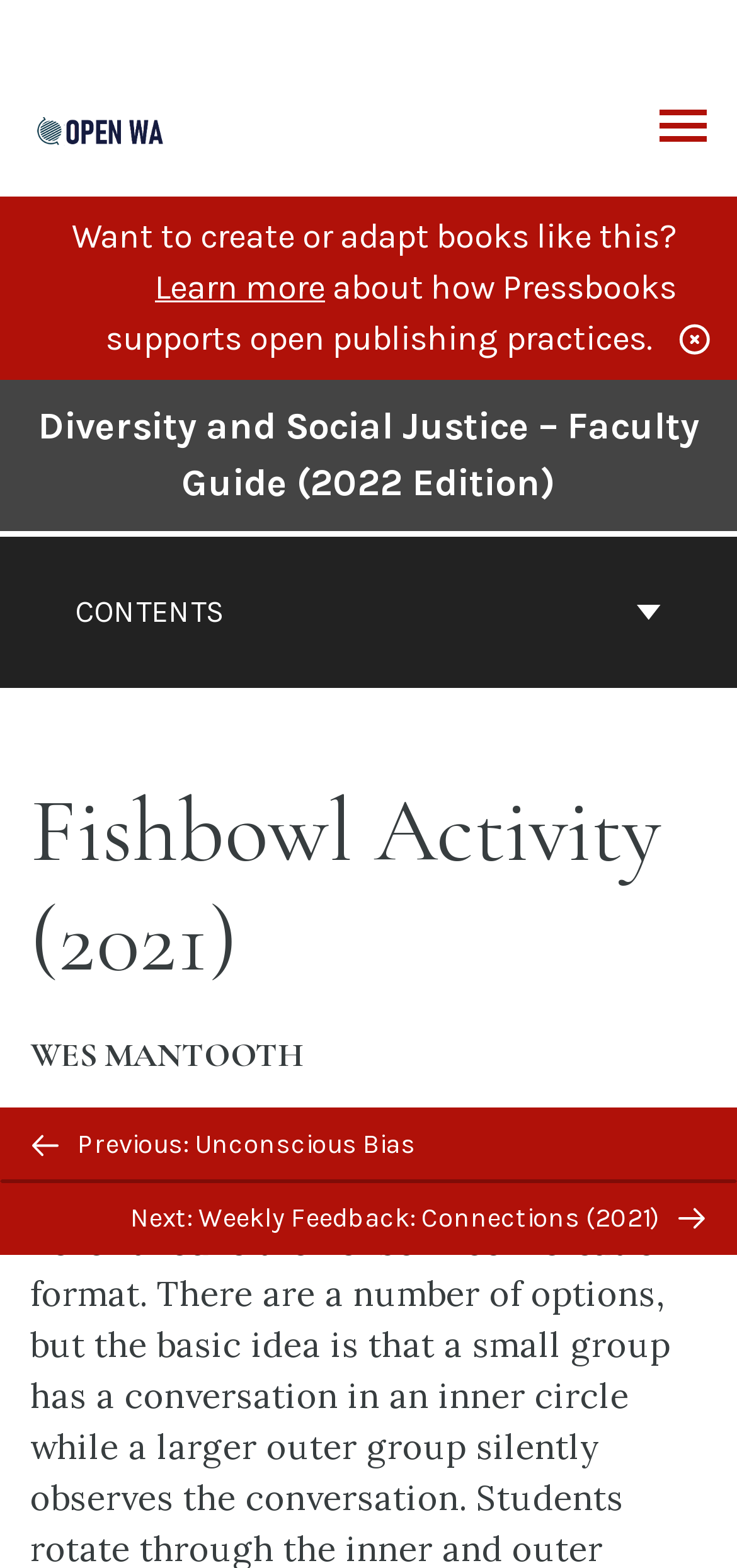Produce a meticulous description of the webpage.

The webpage is a faculty guide for "Diversity and Social Justice" with a focus on the "Fishbowl Activity" from 2021. At the top left, there is a logo for "Open Washington Pressbooks" accompanied by a link to the website. On the top right, there is a "Toggle Menu" link. 

Below the top section, there is a promotional message encouraging users to learn more about how Pressbooks supports open publishing practices. This message is divided into two parts: a static text and a "Learn more" link.

The main content of the webpage is organized into a navigation section, which takes up most of the page. This section is divided into three parts: a "CONTENTS" button, a link to the cover page of the guide, and a header section. The header section contains the title "Fishbowl Activity (2021)" and the author's name, "WES MANTOOTH".

At the bottom of the page, there is a navigation section for previous and next pages. The previous page is "Unconscious Bias", and the next page is "Weekly Feedback: Connections (2021)". Each of these links is accompanied by a small icon. There is also a "BACK TO TOP" button in the middle of this section.